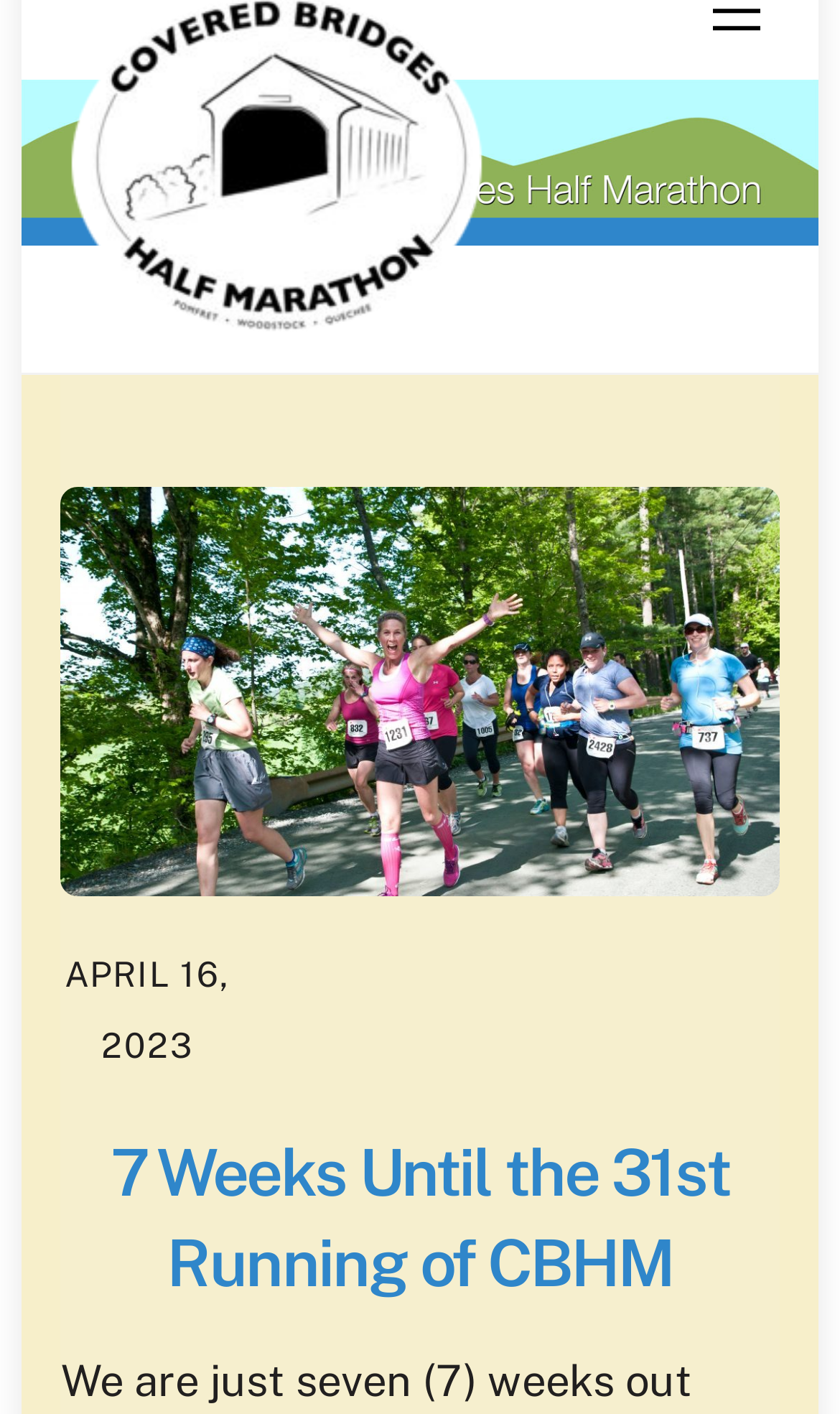How many weeks until the Covered Bridges Half Marathon?
Can you offer a detailed and complete answer to this question?

I found the number of weeks by looking at the heading element on the webpage, which states '7 Weeks Until the 31st Running of CBHM'. This indicates that there are 7 weeks until the event.